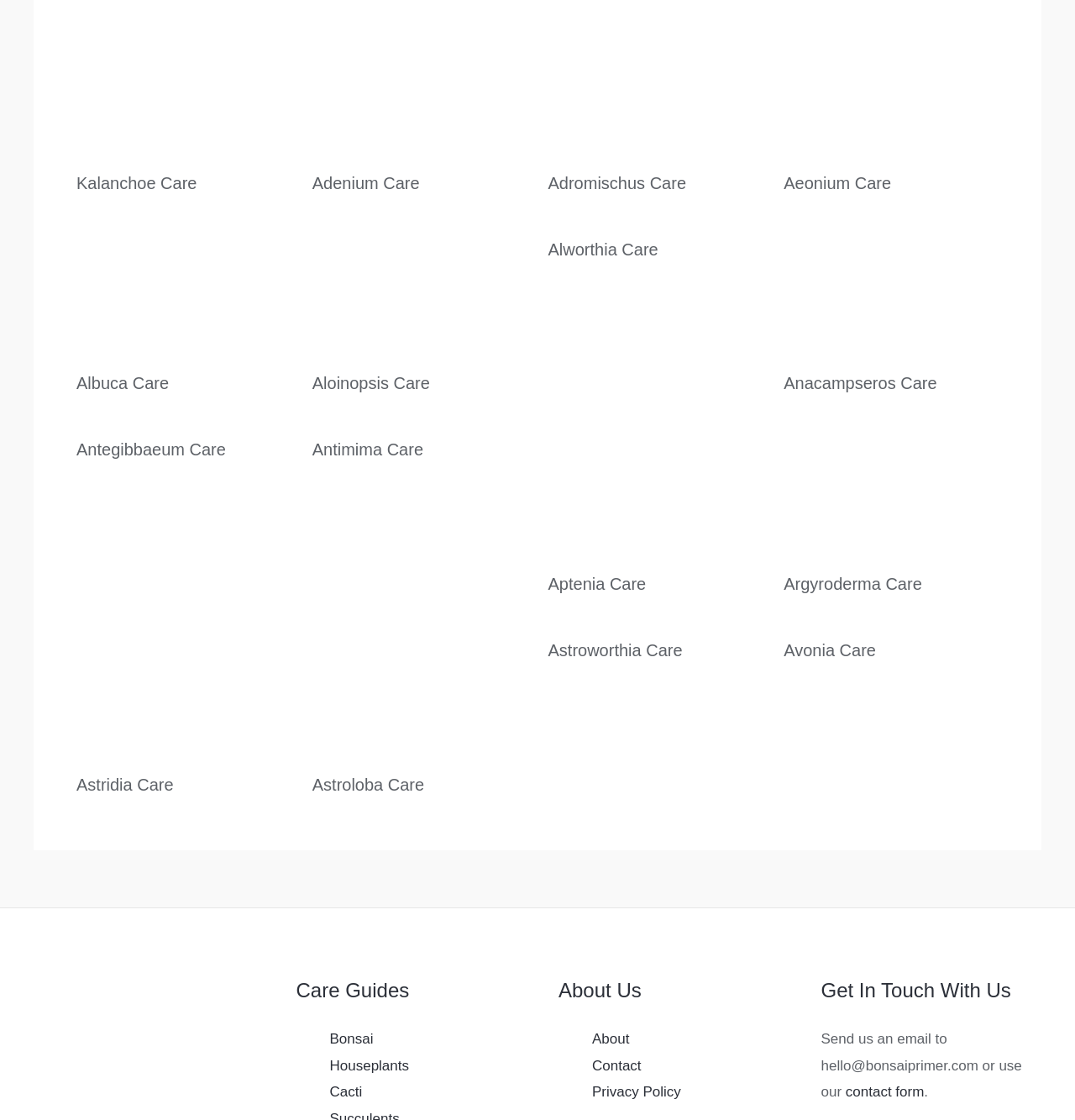How many care guides are provided on this webpage?
Based on the screenshot, provide a one-word or short-phrase response.

Multiple